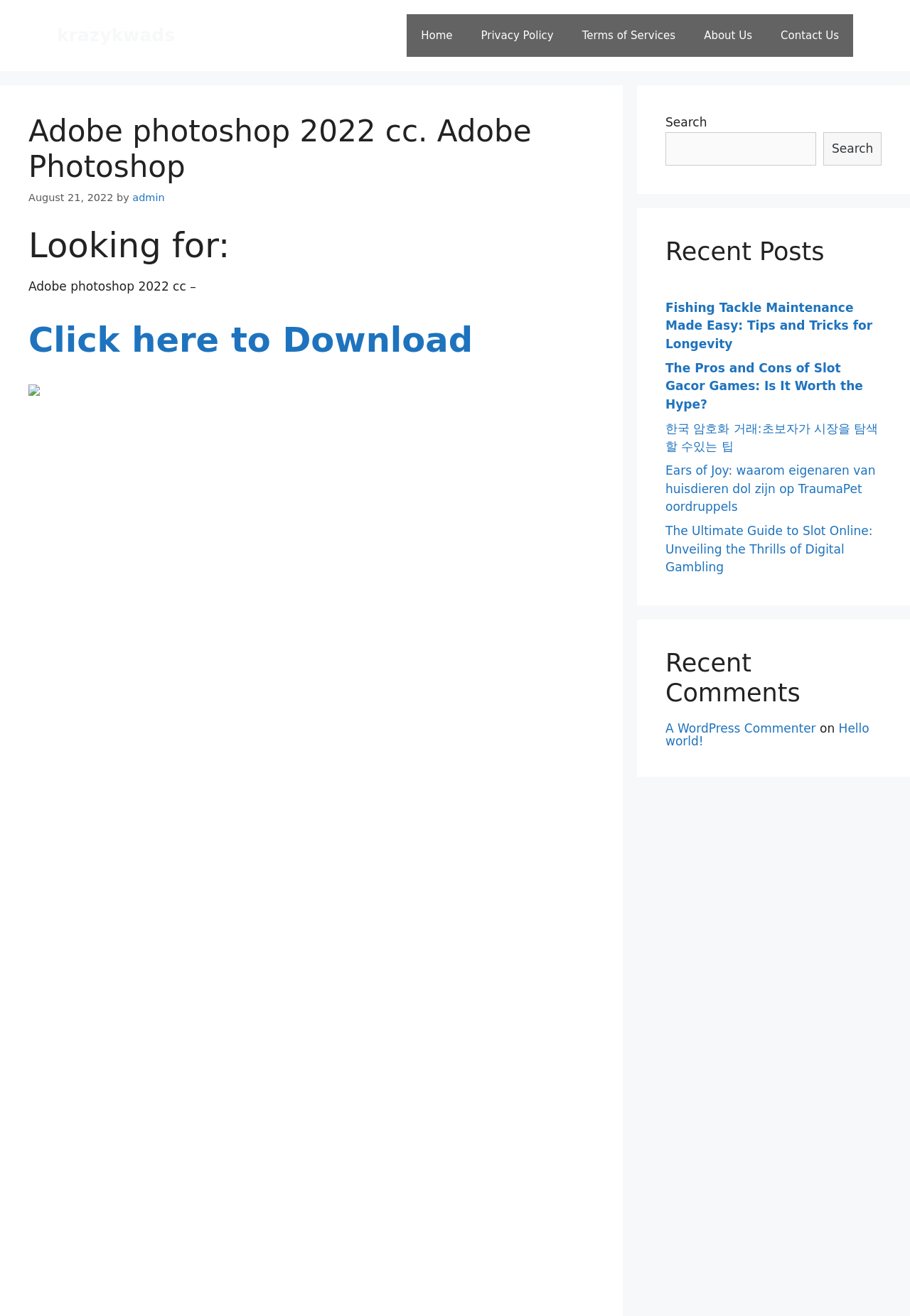Please determine the bounding box coordinates for the UI element described here. Use the format (top-left x, top-left y, bottom-right x, bottom-right y) with values bounded between 0 and 1: Home

[0.447, 0.011, 0.513, 0.043]